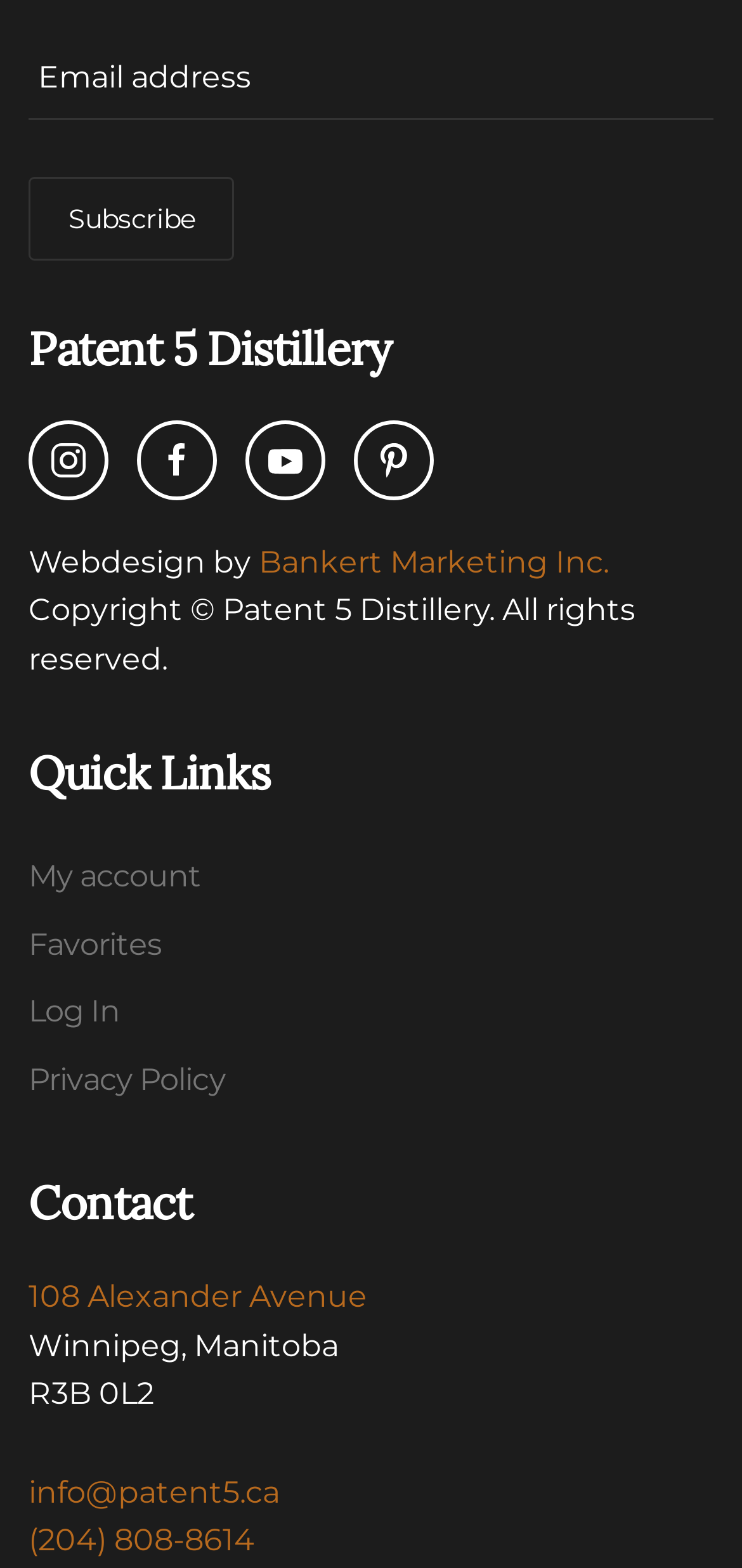What is the company responsible for the web design? From the image, respond with a single word or brief phrase.

Bankert Marketing Inc.